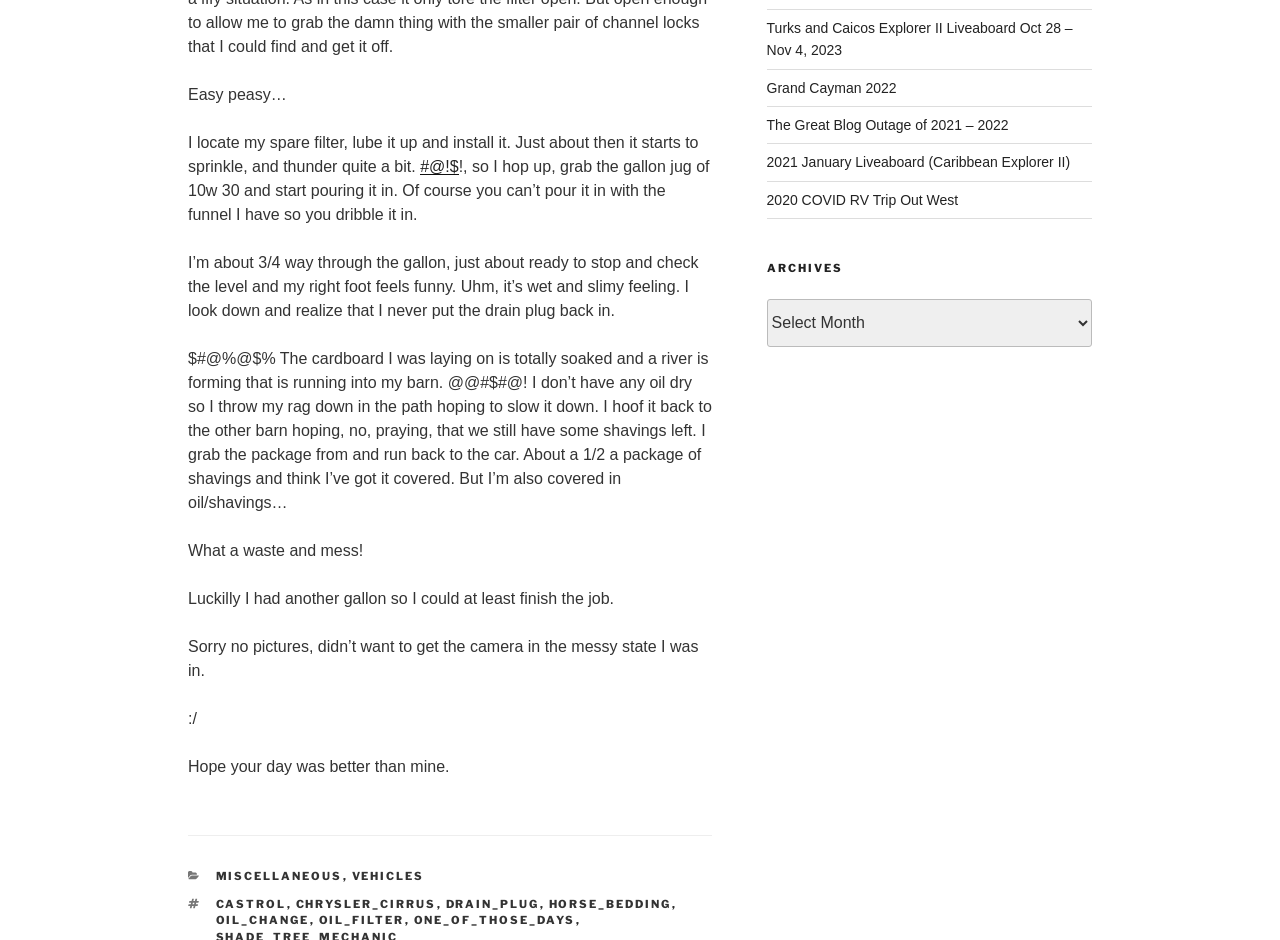Why does the author not have pictures of the event?
Look at the image and answer the question using a single word or phrase.

Because of the messy state